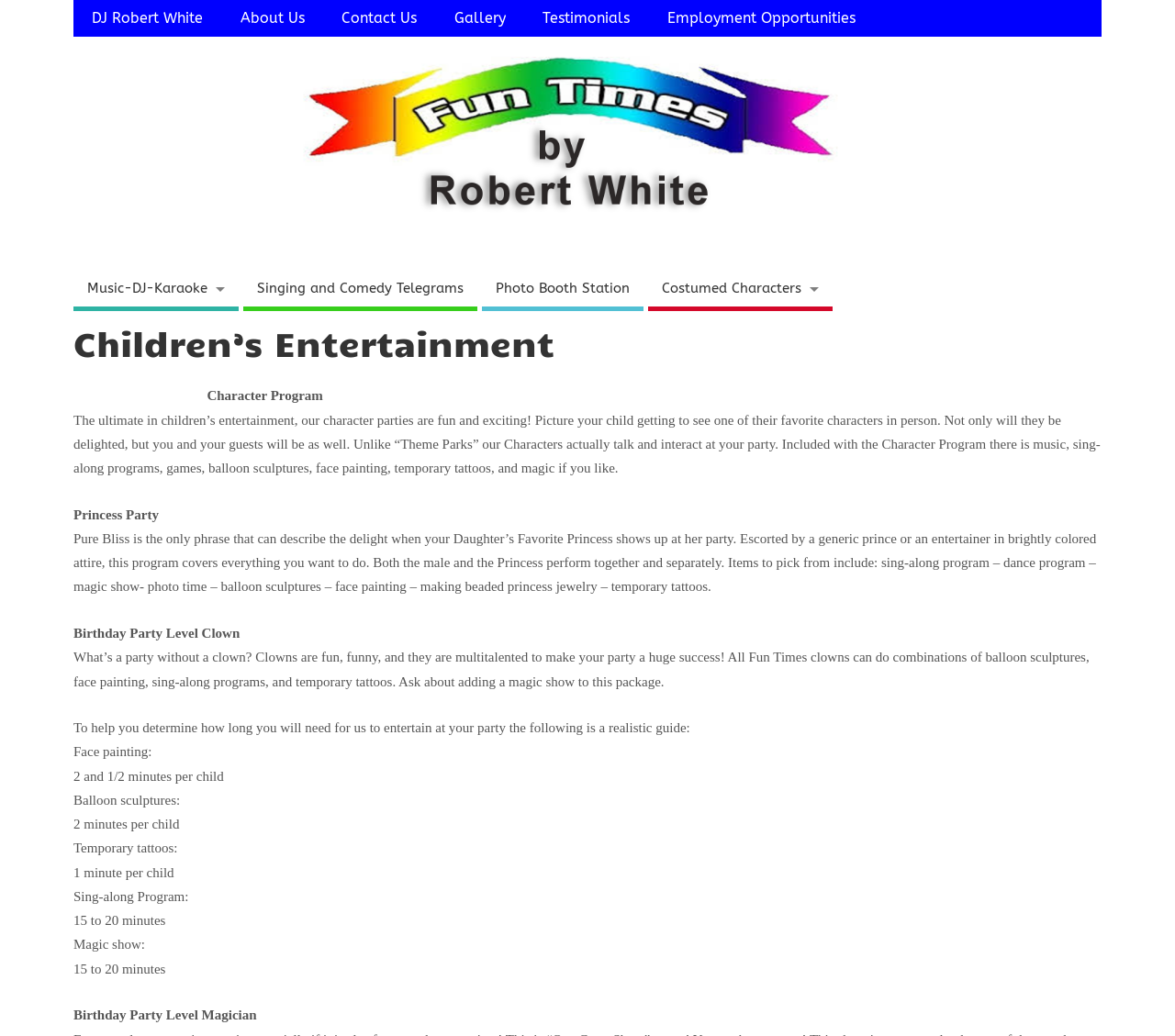Please locate the bounding box coordinates of the region I need to click to follow this instruction: "Get information about Costumed Characters".

[0.551, 0.262, 0.708, 0.3]